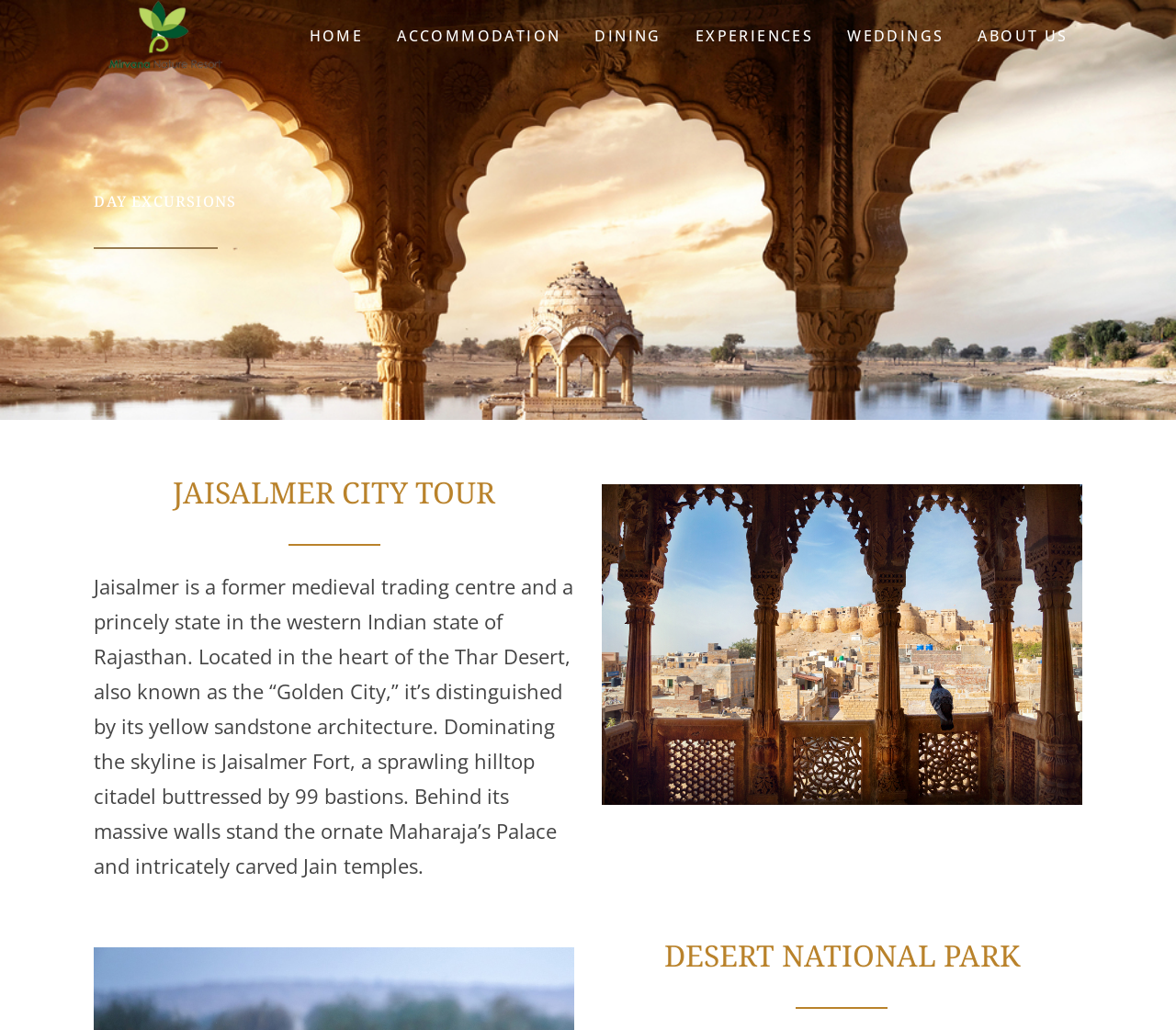Using the provided description: "About us", find the bounding box coordinates of the corresponding UI element. The output should be four float numbers between 0 and 1, in the format [left, top, right, bottom].

[0.832, 0.022, 0.908, 0.047]